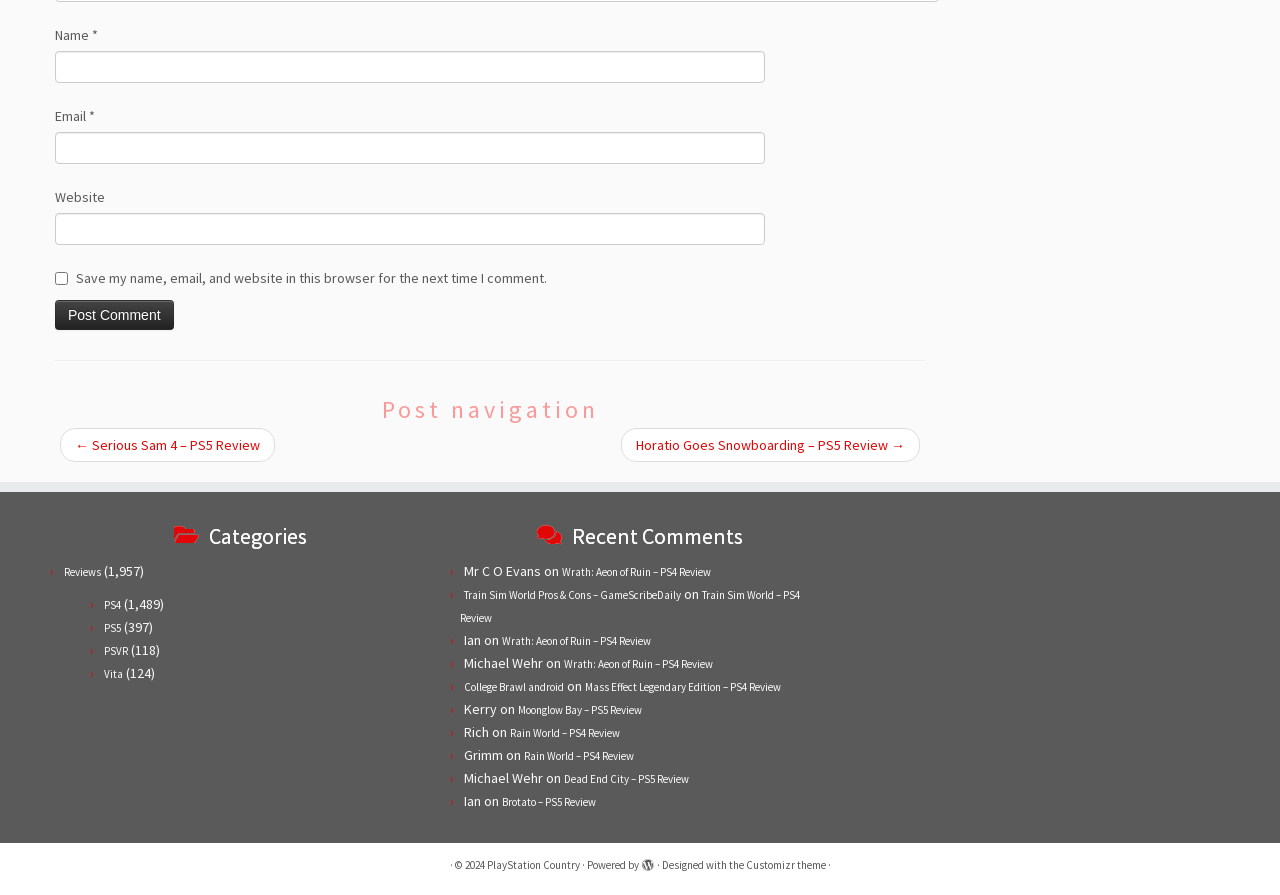Please give a one-word or short phrase response to the following question: 
What is the copyright year of the website?

2024